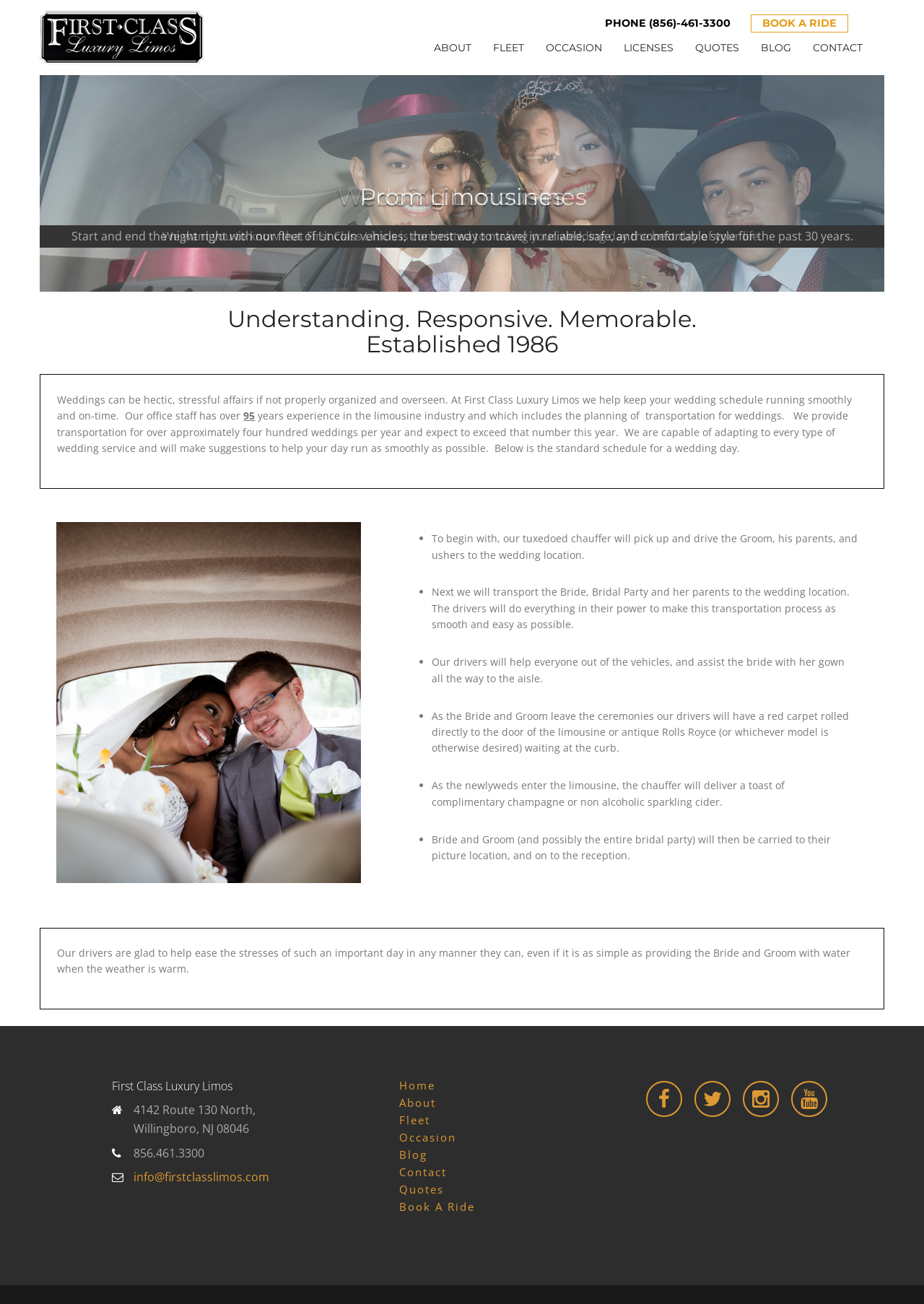Given the following UI element description: "Book A Ride", find the bounding box coordinates in the webpage screenshot.

[0.812, 0.011, 0.918, 0.025]